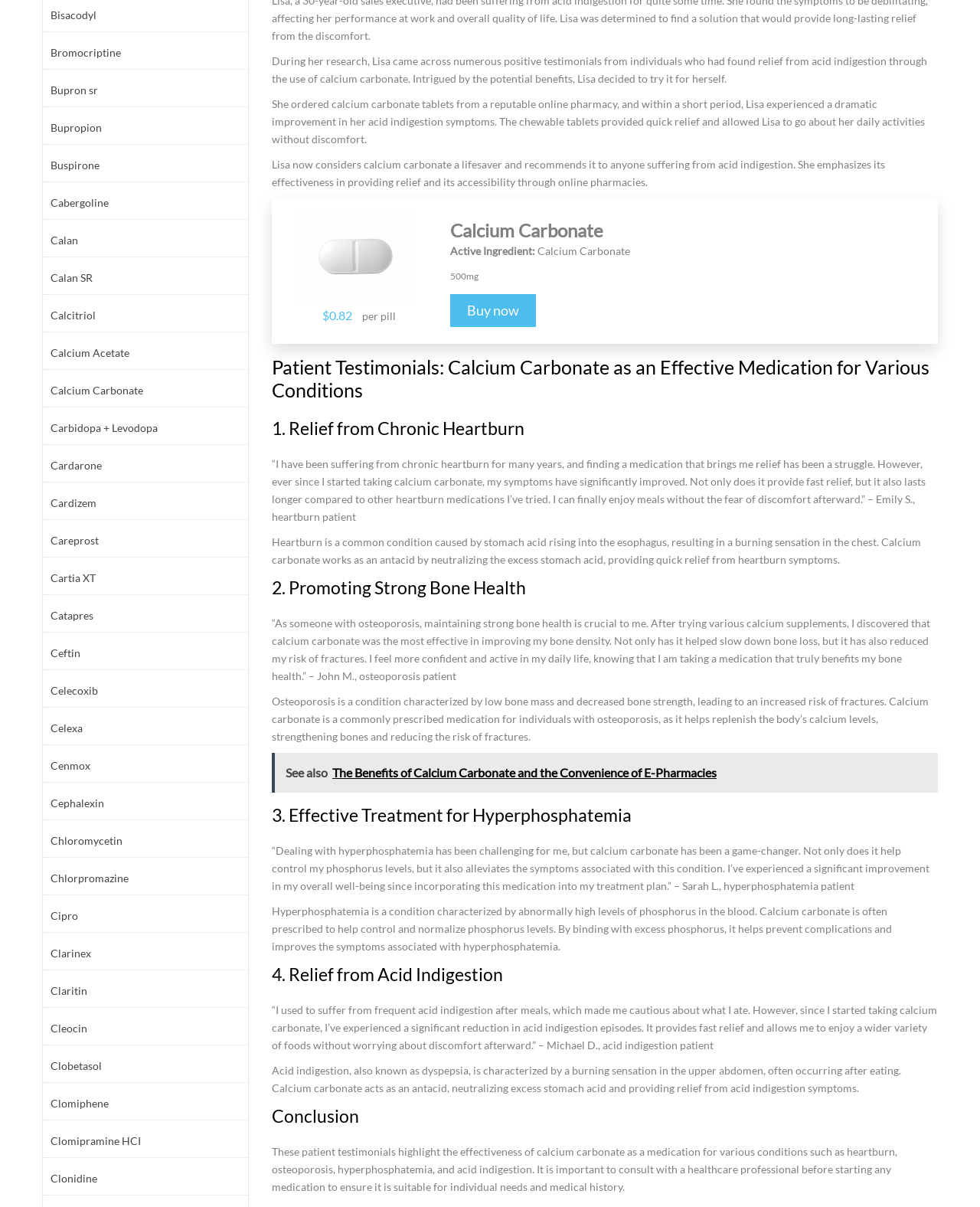Locate and provide the bounding box coordinates for the HTML element that matches this description: "Cartia XT".

[0.052, 0.471, 0.245, 0.486]